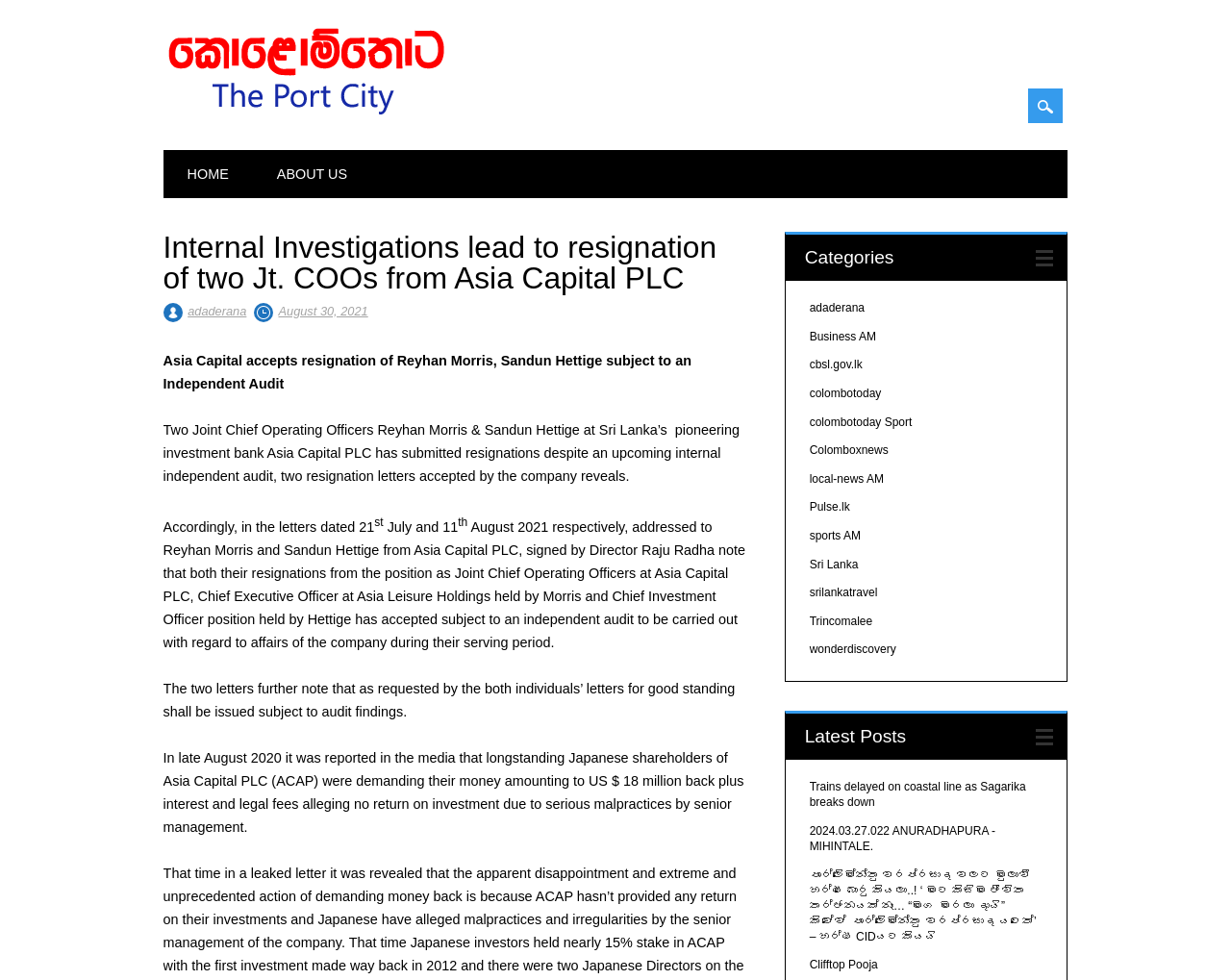What is the purpose of the independent audit mentioned in the article?
Please give a detailed and elaborate answer to the question.

The article mentions that the independent audit is to be carried out with regard to the affairs of the company during the serving period of Reyhan Morris and Sandun Hettige, and that the audit findings will be used to determine the good standing of the two individuals.